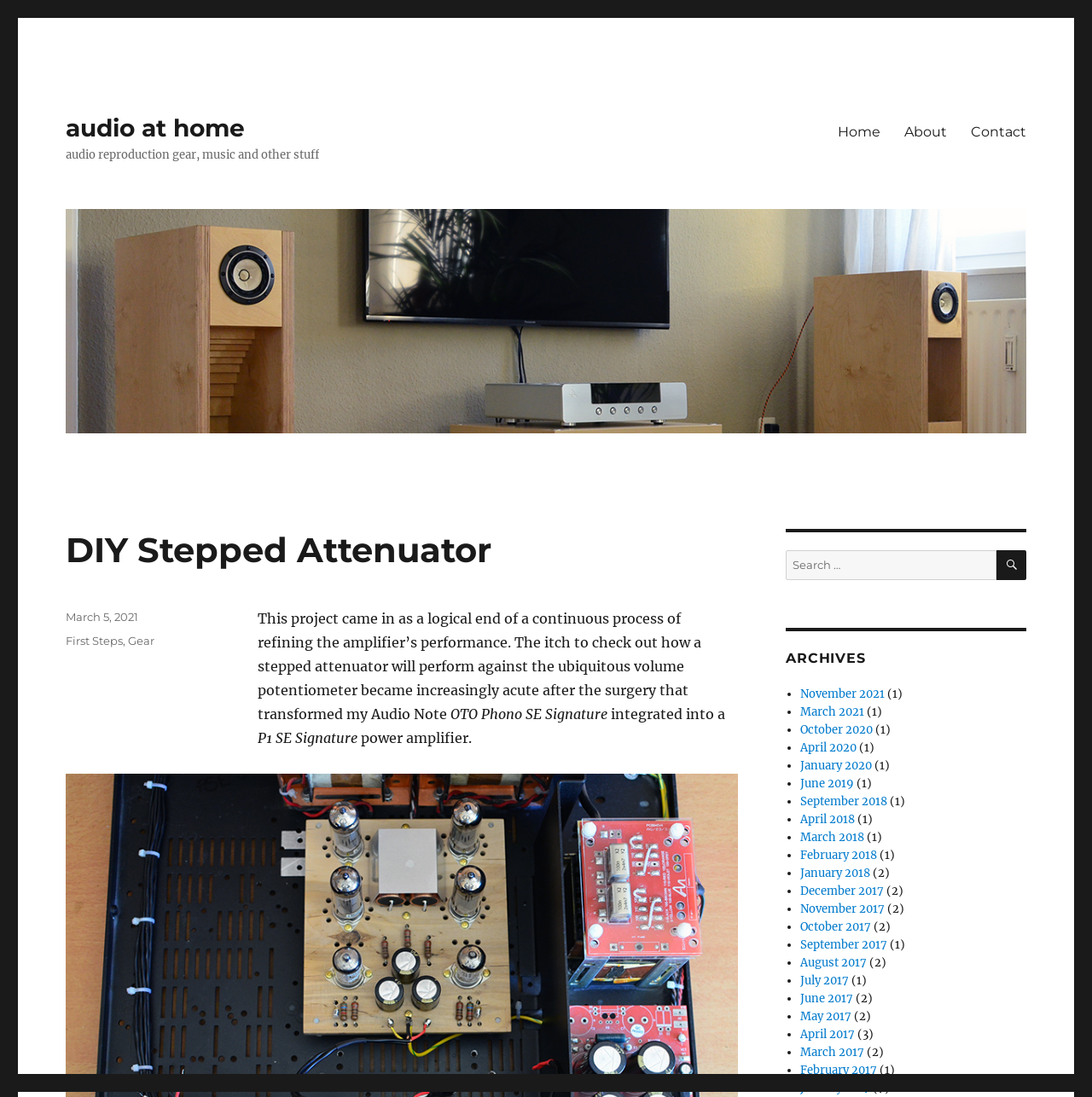Respond to the following question with a brief word or phrase:
What is the category of the current article?

First Steps, Gear